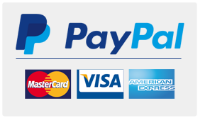What is emphasized in the design?
Refer to the image and provide a one-word or short phrase answer.

Security and convenience